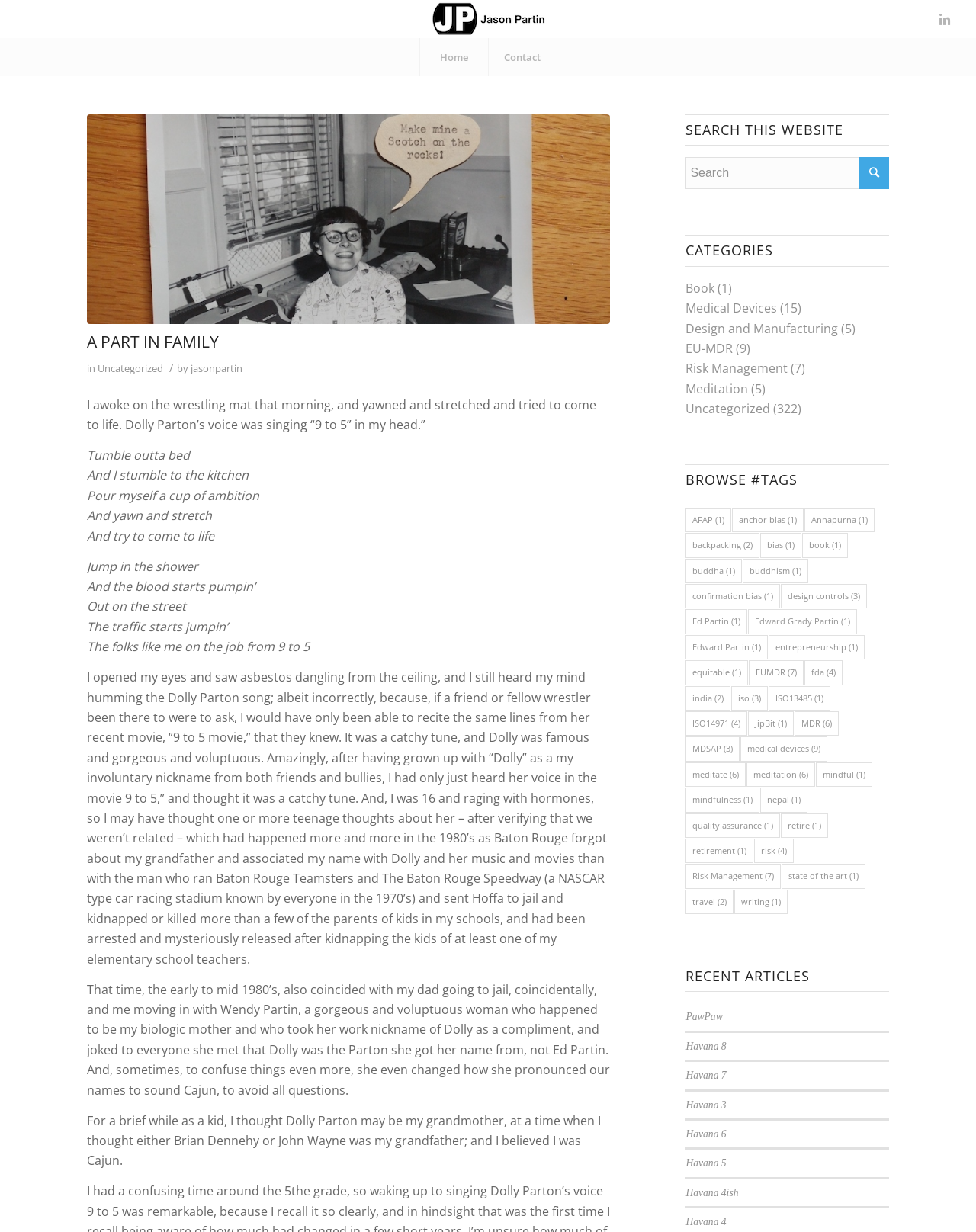Calculate the bounding box coordinates of the UI element given the description: "Home".

[0.43, 0.031, 0.5, 0.062]